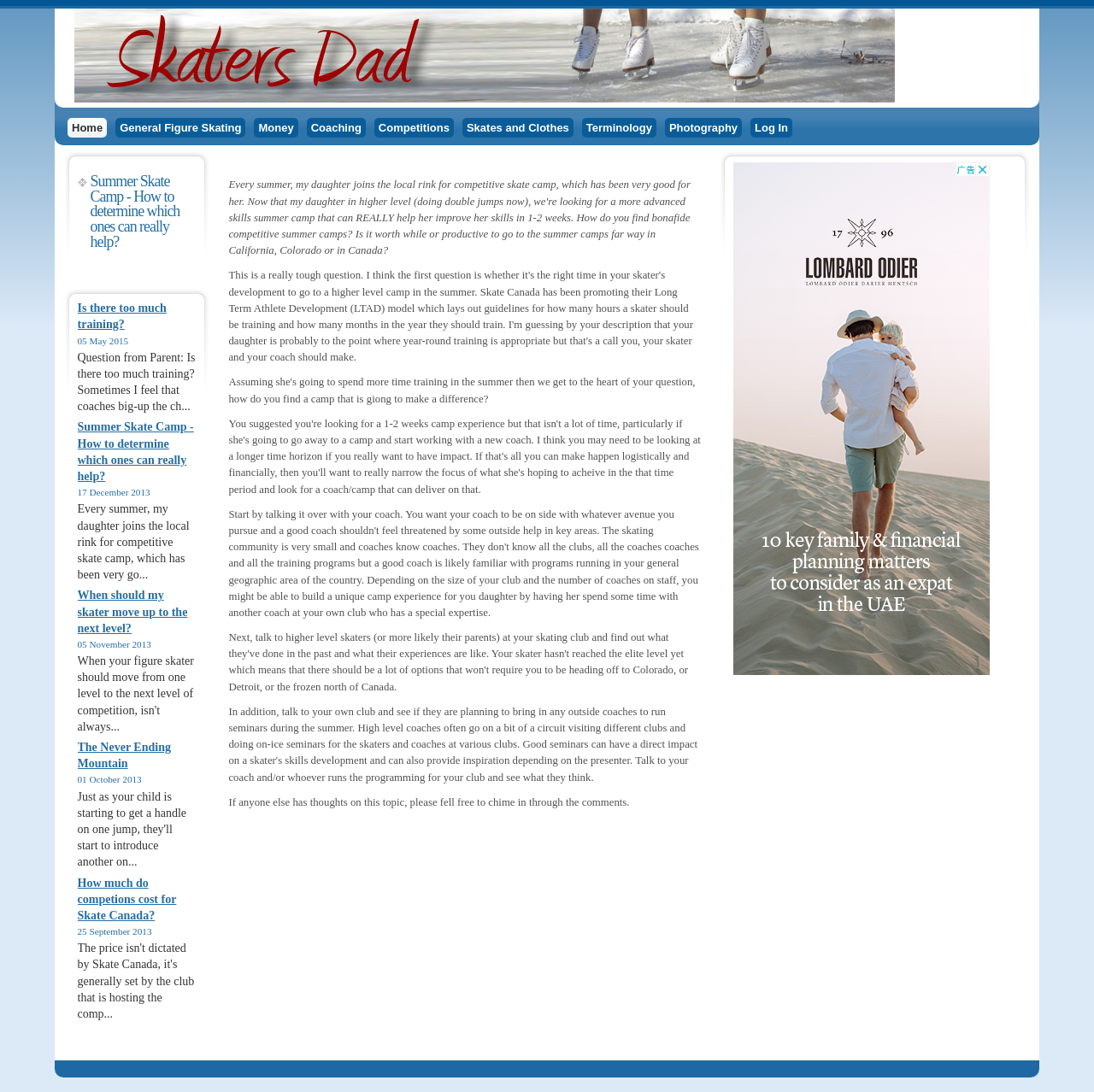What is the purpose of Summer Skate Camp?
Based on the visual, give a brief answer using one word or a short phrase.

Competitive skate camp